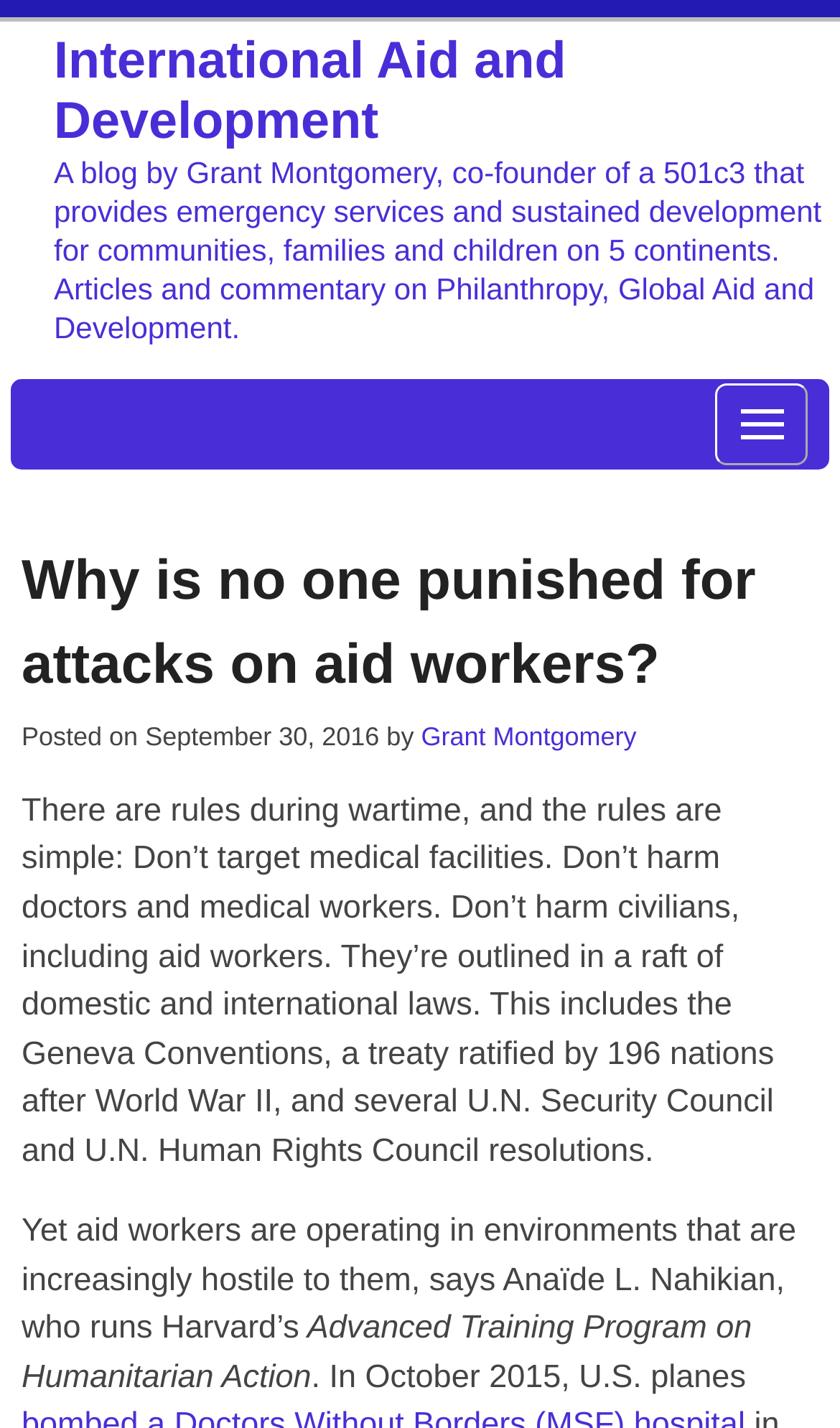Locate the bounding box coordinates of the UI element described by: "Menu". The bounding box coordinates should consist of four float numbers between 0 and 1, i.e., [left, top, right, bottom].

[0.852, 0.268, 0.962, 0.325]